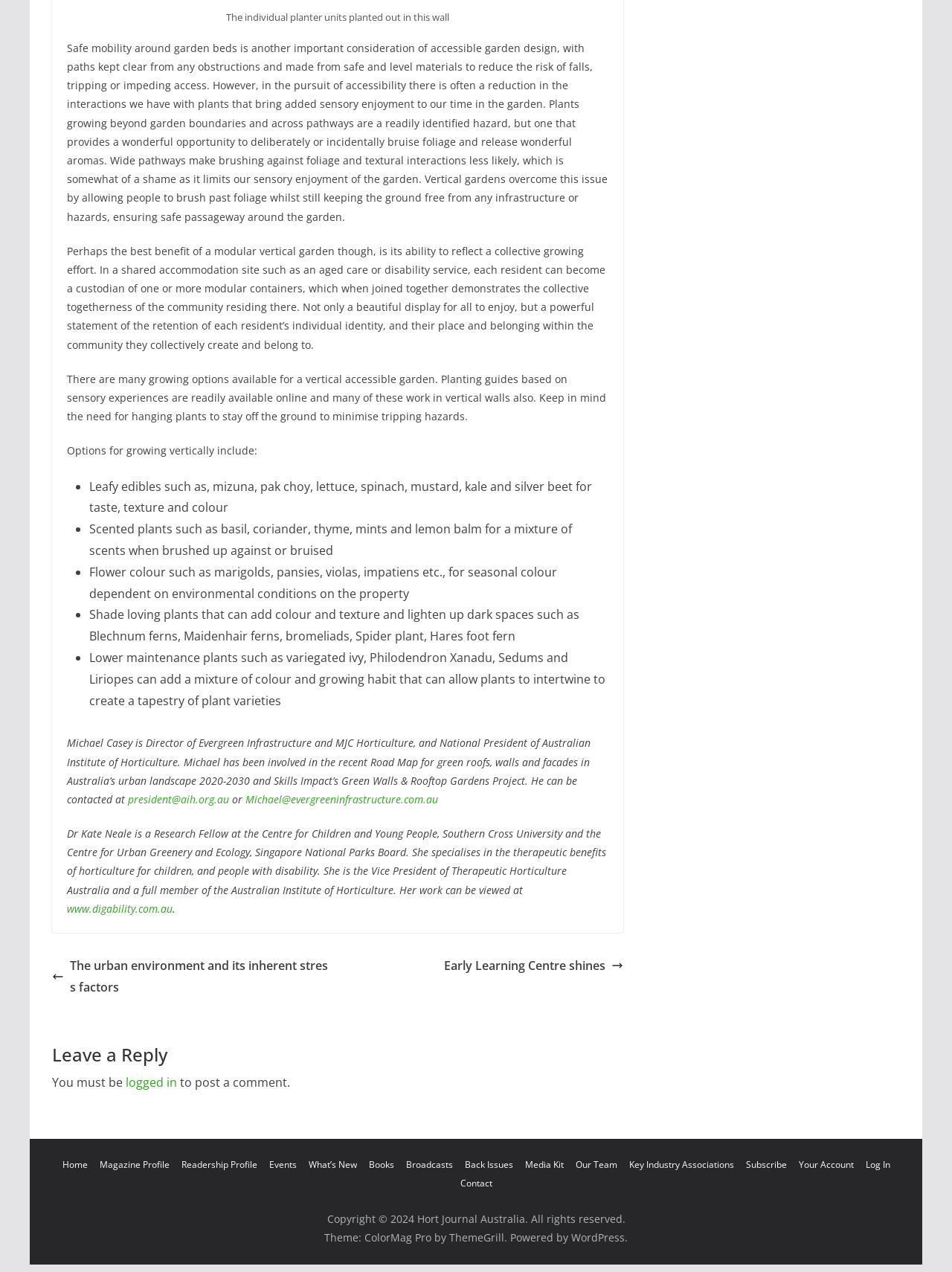Reply to the question below using a single word or brief phrase:
What are some examples of scented plants mentioned in the webpage?

Basil, coriander, thyme, mints, lemon balm